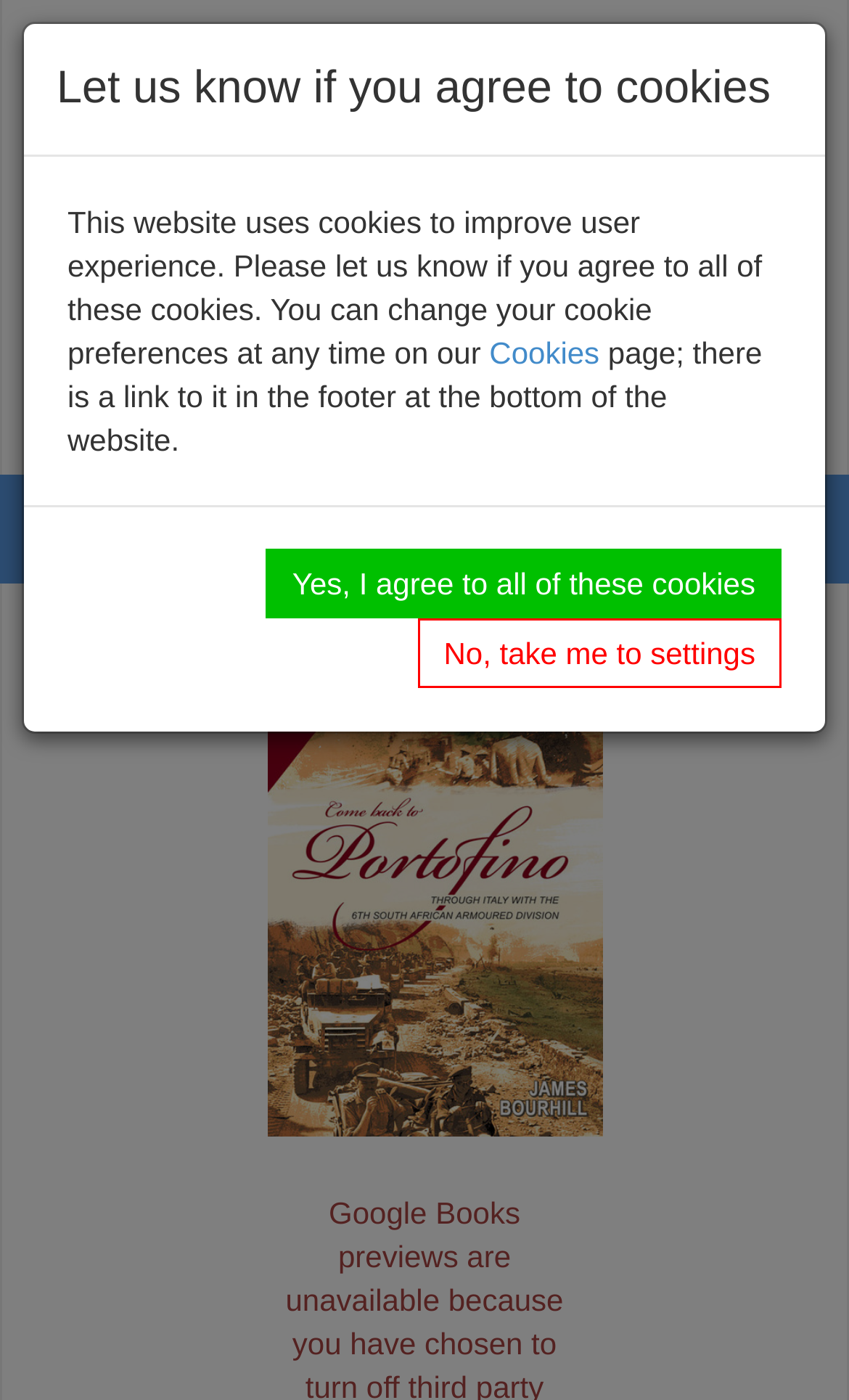Please answer the following query using a single word or phrase: 
What is the name of the publisher?

Pen and Sword Books